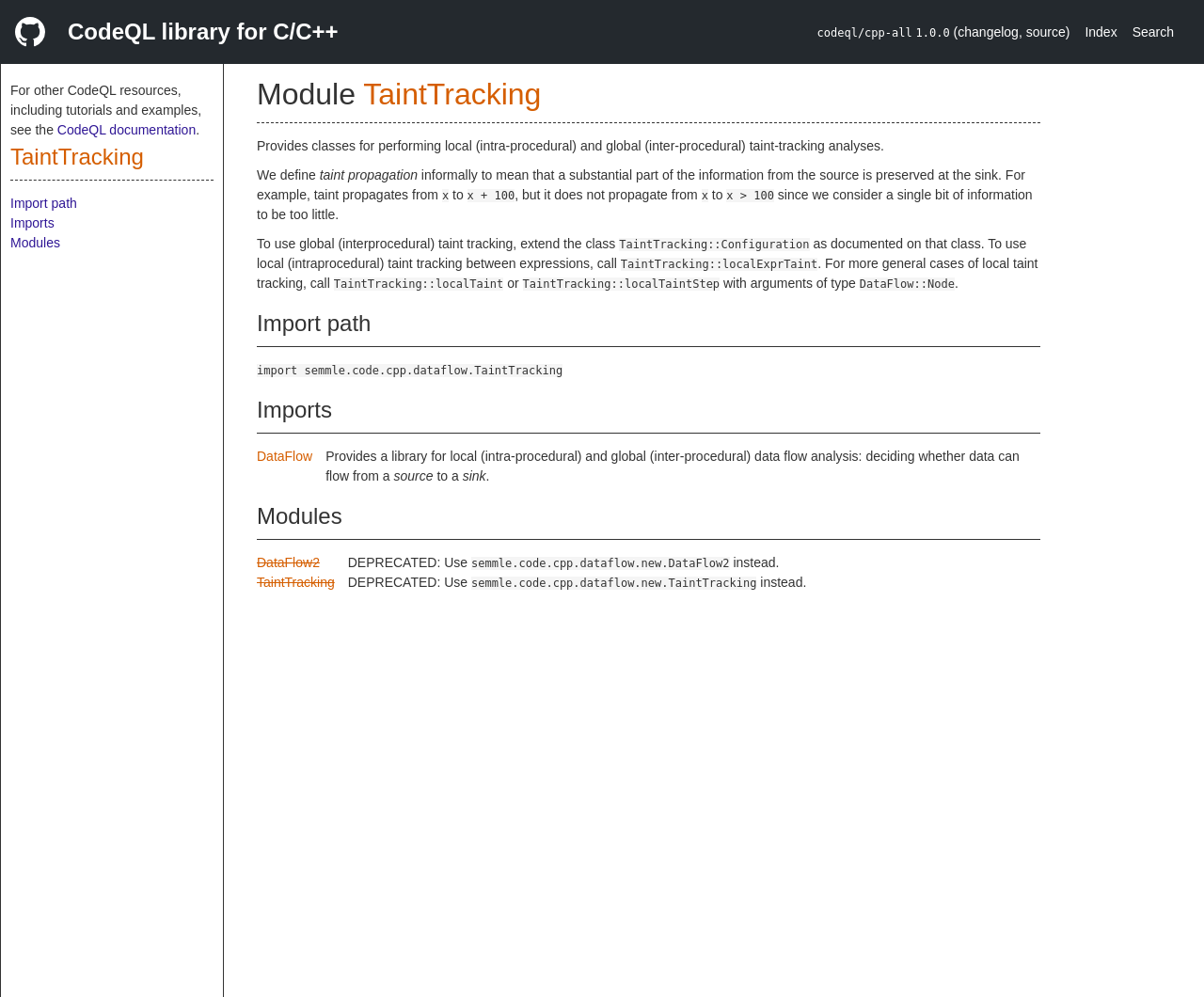Provide a thorough description of the webpage's content and layout.

This webpage appears to be a documentation page for the CodeQL library, specifically for the C/C++ programming language. At the top of the page, there is an image, followed by a heading that reads "CodeQL library for C/C++". Below this, there is a version number "1.0.0" with a link to the changelog and source code.

To the right of the version number, there is a link to the index page. Below this, there is a search bar. On the left side of the page, there is a navigation menu with links to "TaintTracking", "Import path", "Imports", and "Modules".

The main content of the page is divided into sections, each with a heading. The first section is "TaintTracking", which provides an overview of the module and its purpose. This section includes several paragraphs of text that explain the concept of taint tracking and how it is used in the CodeQL library.

Below this, there are sections for "Import path", "Imports", and "Modules", each of which provides information on how to use the TaintTracking module in different contexts. The "Modules" section includes a table with two rows, each listing a module with a brief description and a link to more information.

Throughout the page, there are links to other documentation pages and resources, including the CodeQL documentation and tutorials. The overall layout of the page is clean and easy to navigate, with clear headings and concise text.